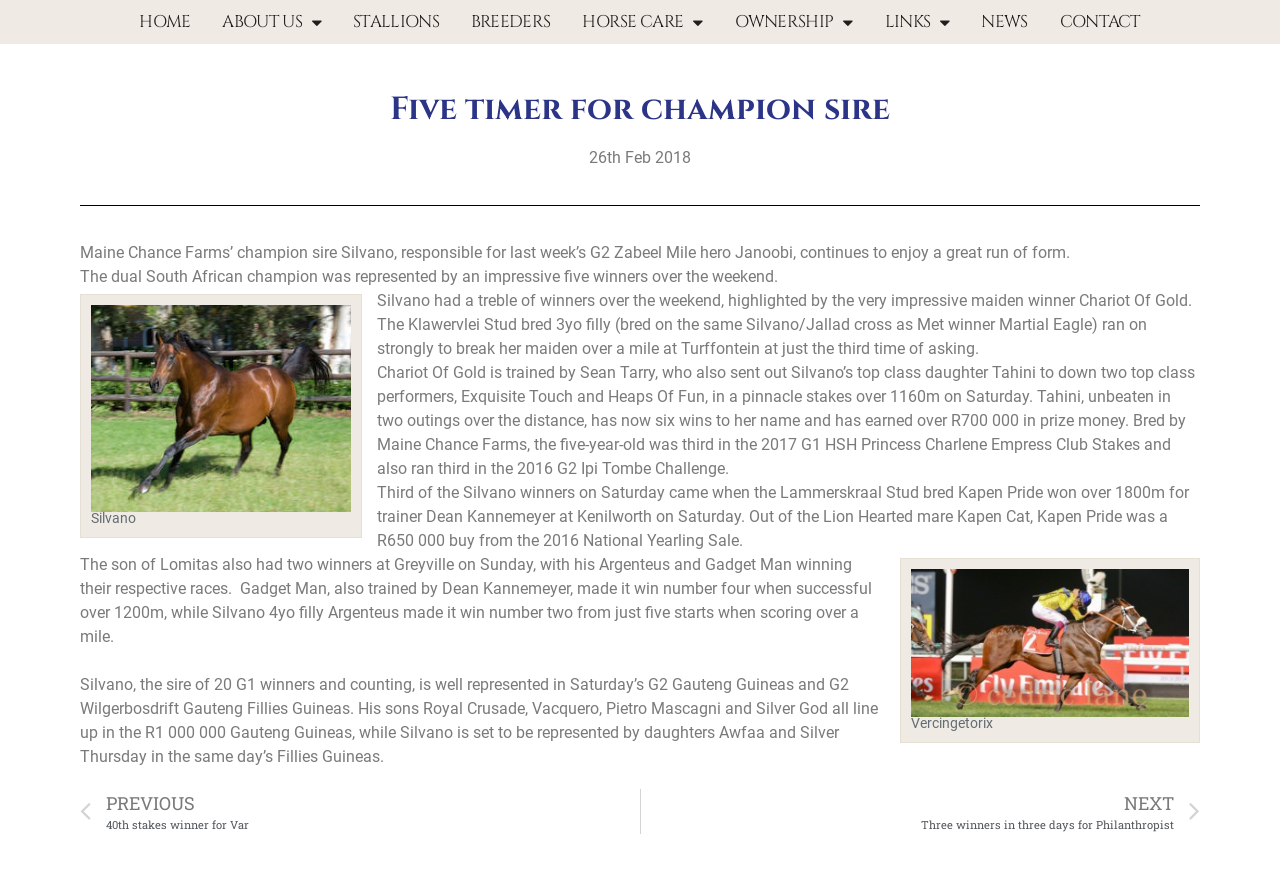Bounding box coordinates should be in the format (top-left x, top-left y, bottom-right x, bottom-right y) and all values should be floating point numbers between 0 and 1. Determine the bounding box coordinate for the UI element described as: ABOUT US

[0.174, 0.0, 0.251, 0.051]